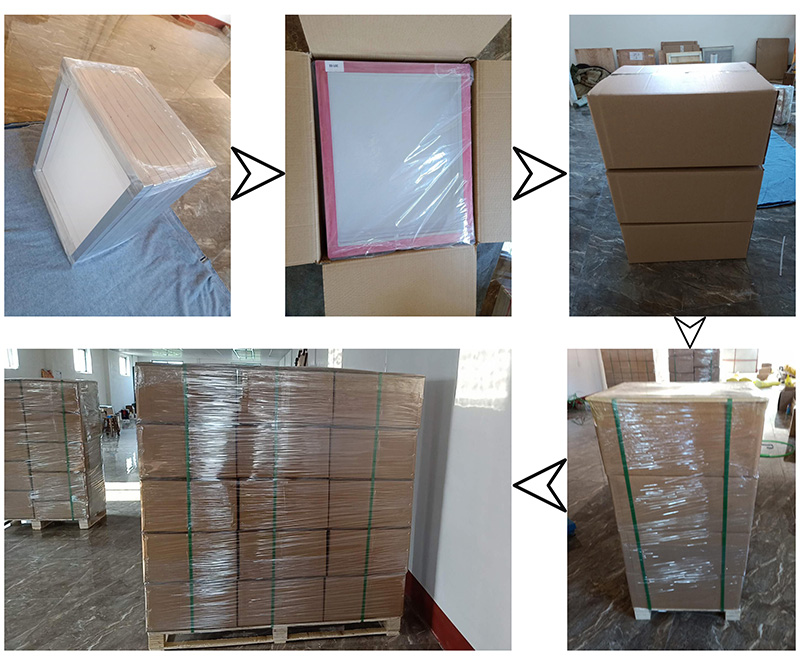Thoroughly describe what you see in the image.

The image showcases the packaging process for screen printing frames designed for UV ink printing. The collage features several steps of preparation and packing. 

In the top-left corner, a framed screen printing unit is shown resting on a blue cloth, emphasizing its sturdy structure. Next, a close-up displays the frame securely protected, wrapped in plastic, and placed inside a cardboard box, ready for shipment. The third segment depicts a well-packaged stack of frames positioned upright, showcasing efficient space utilization. 

Continuing to the bottom half, the fourth image features numerous boxes wrapped in protective film and neatly arranged on a pallet, indicating the organized storage and readiness for distribution. The final image highlights another angle of the securely packaged frames, reinforcing the careful packaging methods employed to ensure the product’s safety during transport. 

This sequence effectively illustrates the meticulous process involved in preparing screen printing frames for delivery, ensuring they arrive in excellent condition.